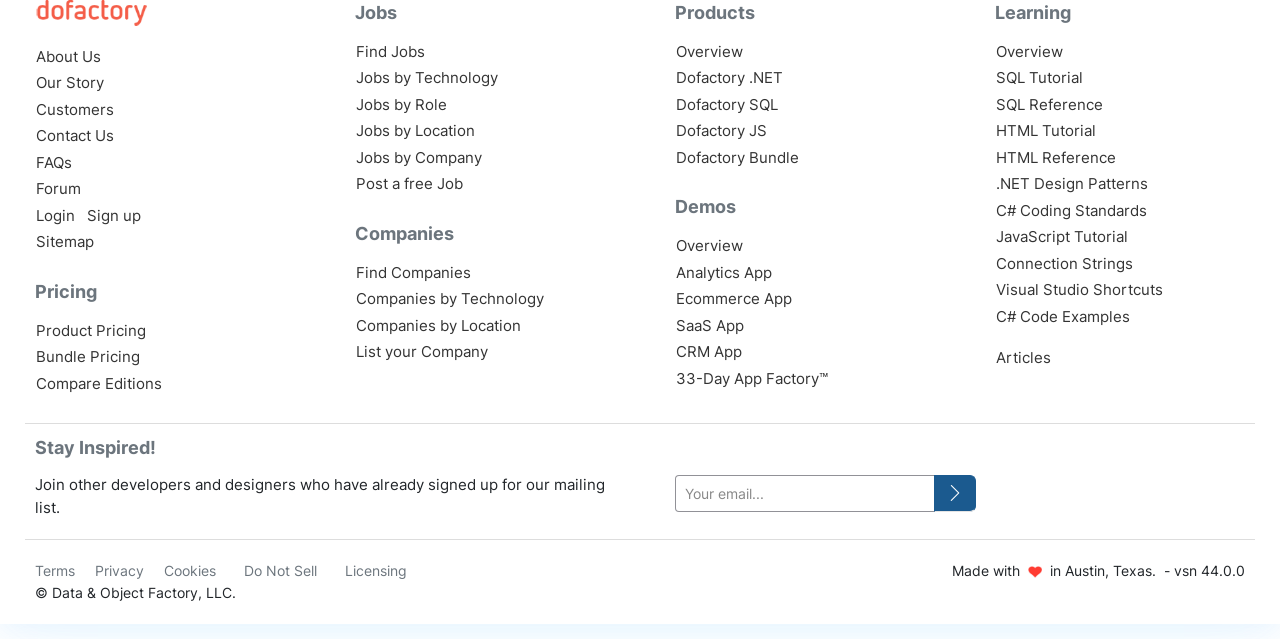Please determine the bounding box of the UI element that matches this description: Overview. The coordinates should be given as (top-left x, top-left y, bottom-right x, bottom-right y), with all values between 0 and 1.

[0.528, 0.369, 0.58, 0.399]